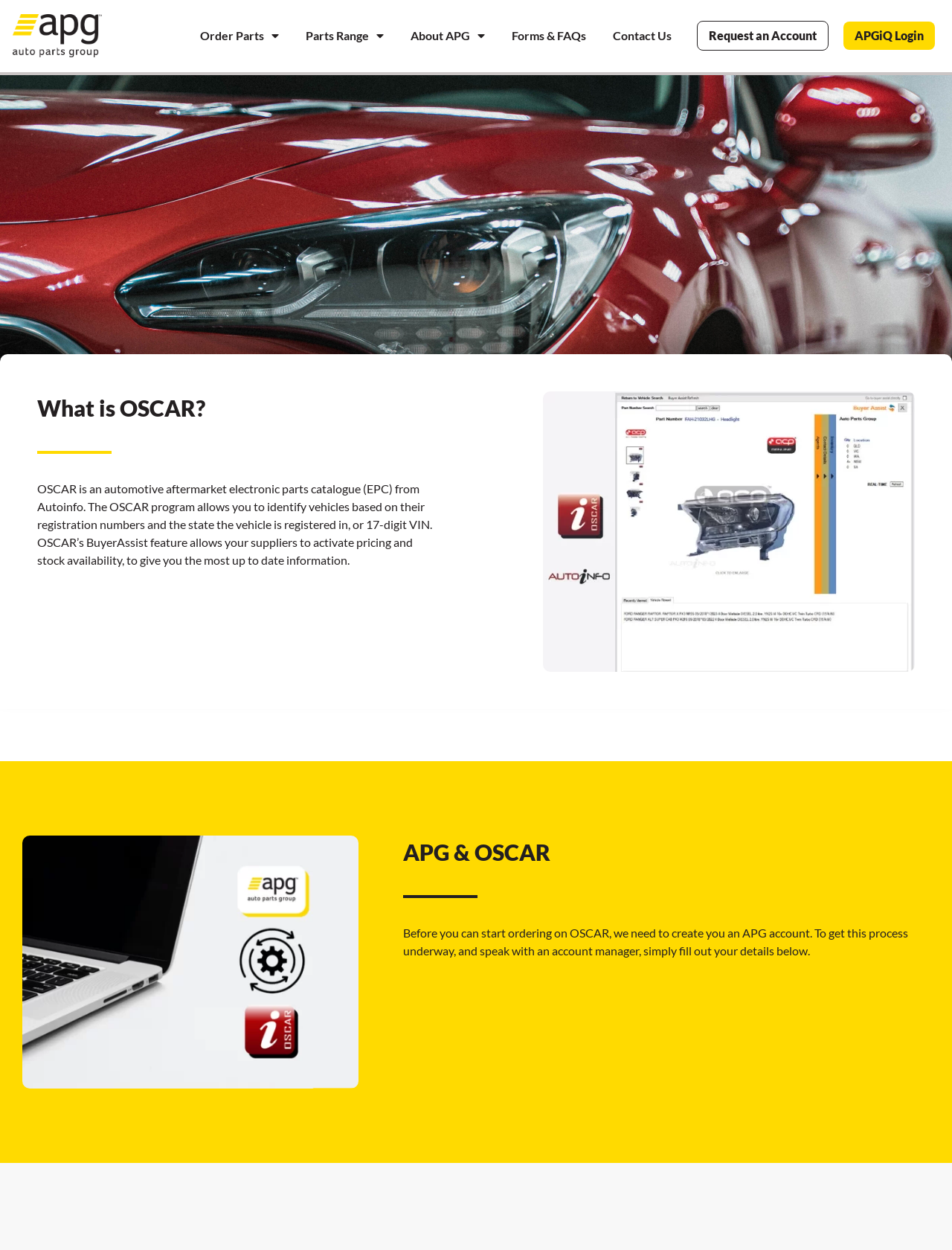Give a short answer to this question using one word or a phrase:
What is the purpose of the OSCAR program?

Identify vehicles